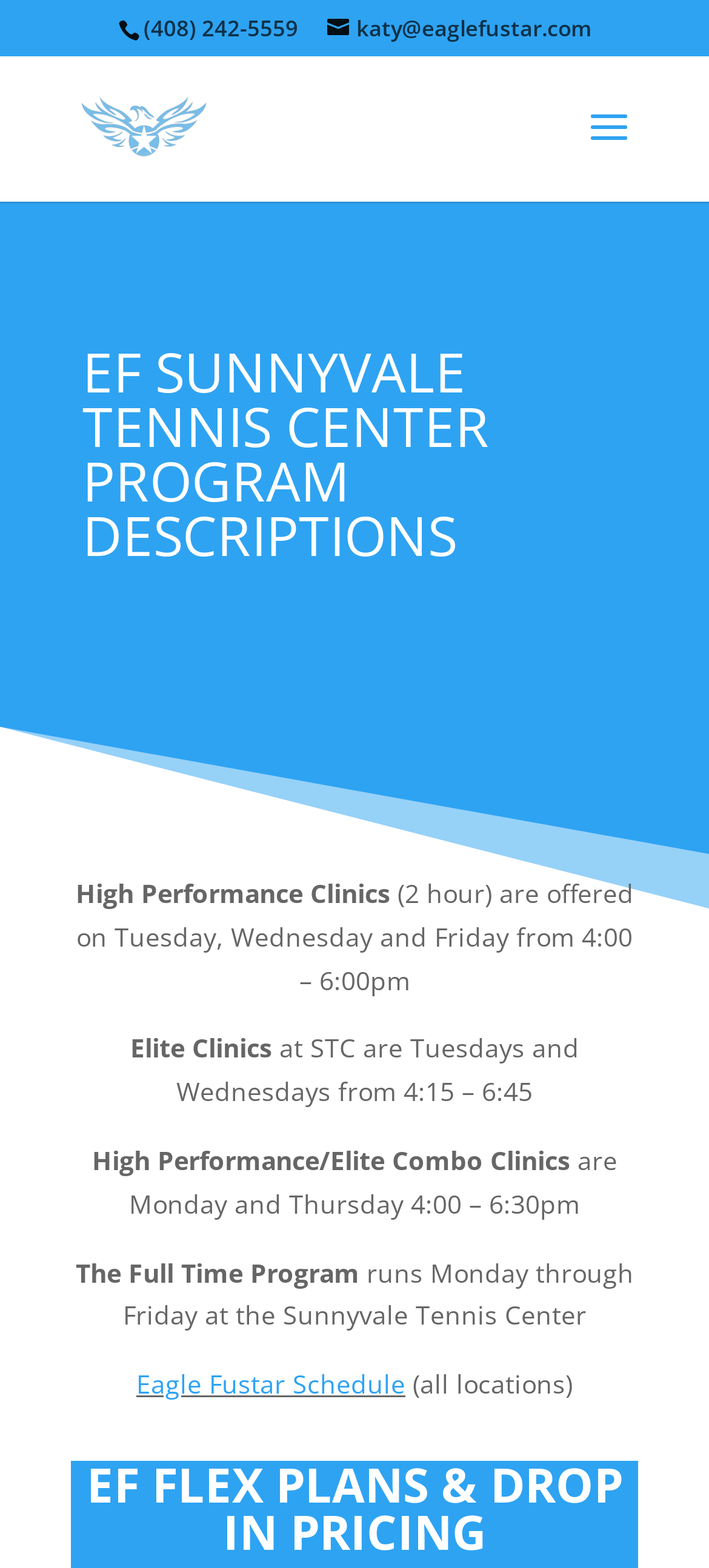What is the duration of the Full Time Program?
Can you provide a detailed and comprehensive answer to the question?

I found the duration by reading the static text elements with the bounding box coordinates [0.106, 0.8, 0.506, 0.822] and [0.173, 0.8, 0.894, 0.85] which describe the Full Time Program.